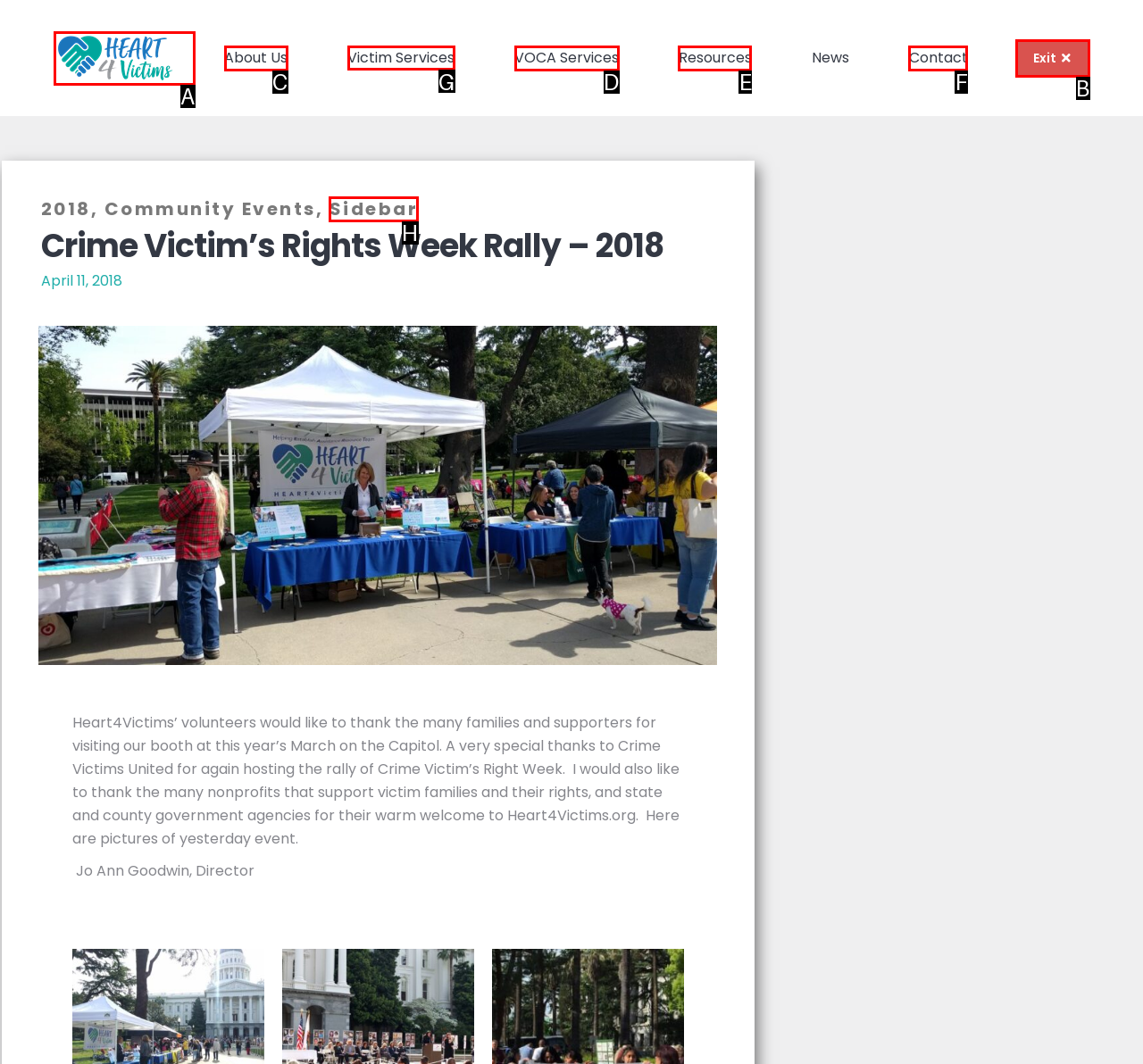Identify the HTML element to click to execute this task: Click on the 'Home' link Respond with the letter corresponding to the proper option.

None